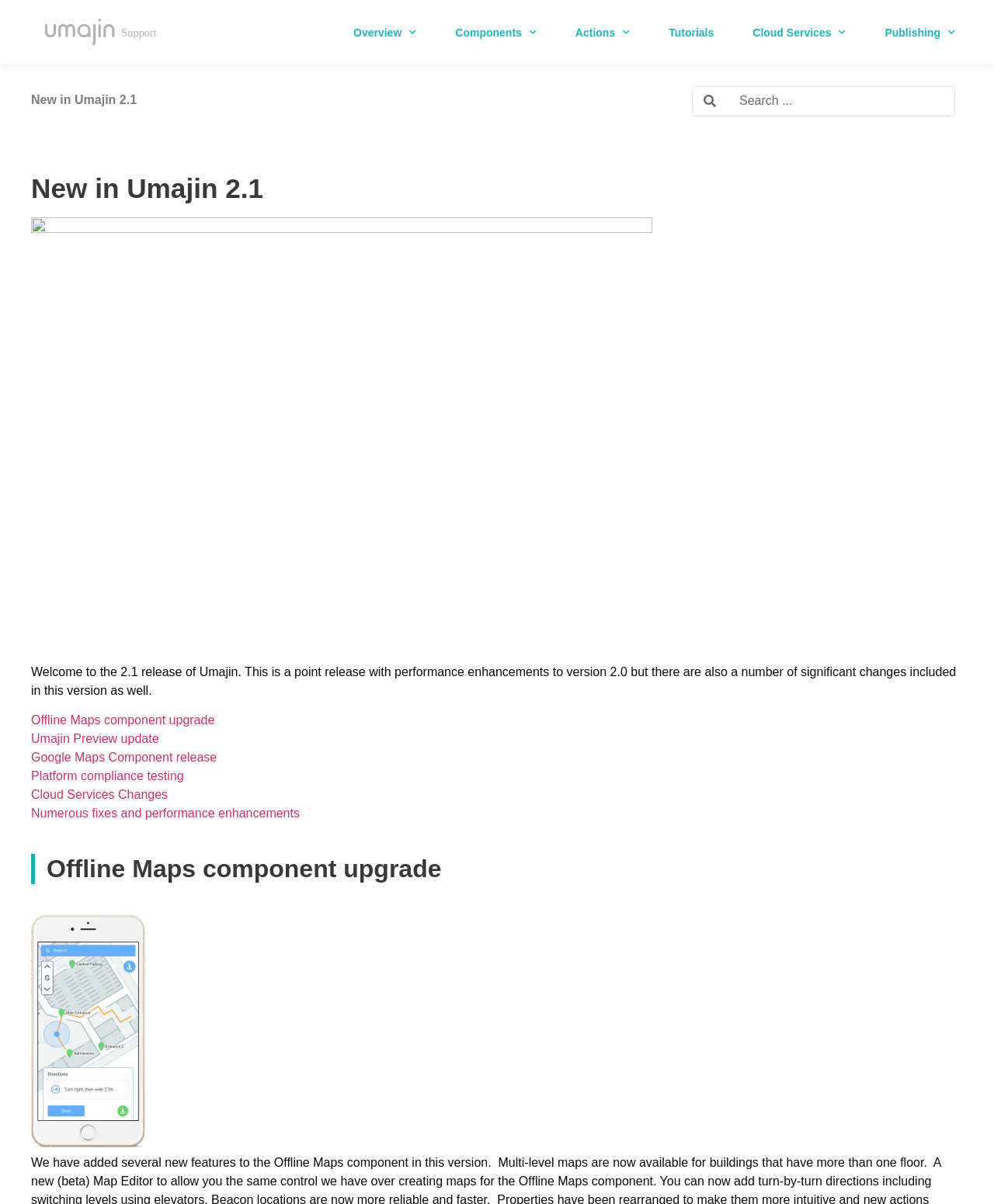Provide the bounding box coordinates of the UI element that matches the description: "Umajin Preview update".

[0.031, 0.608, 0.16, 0.619]